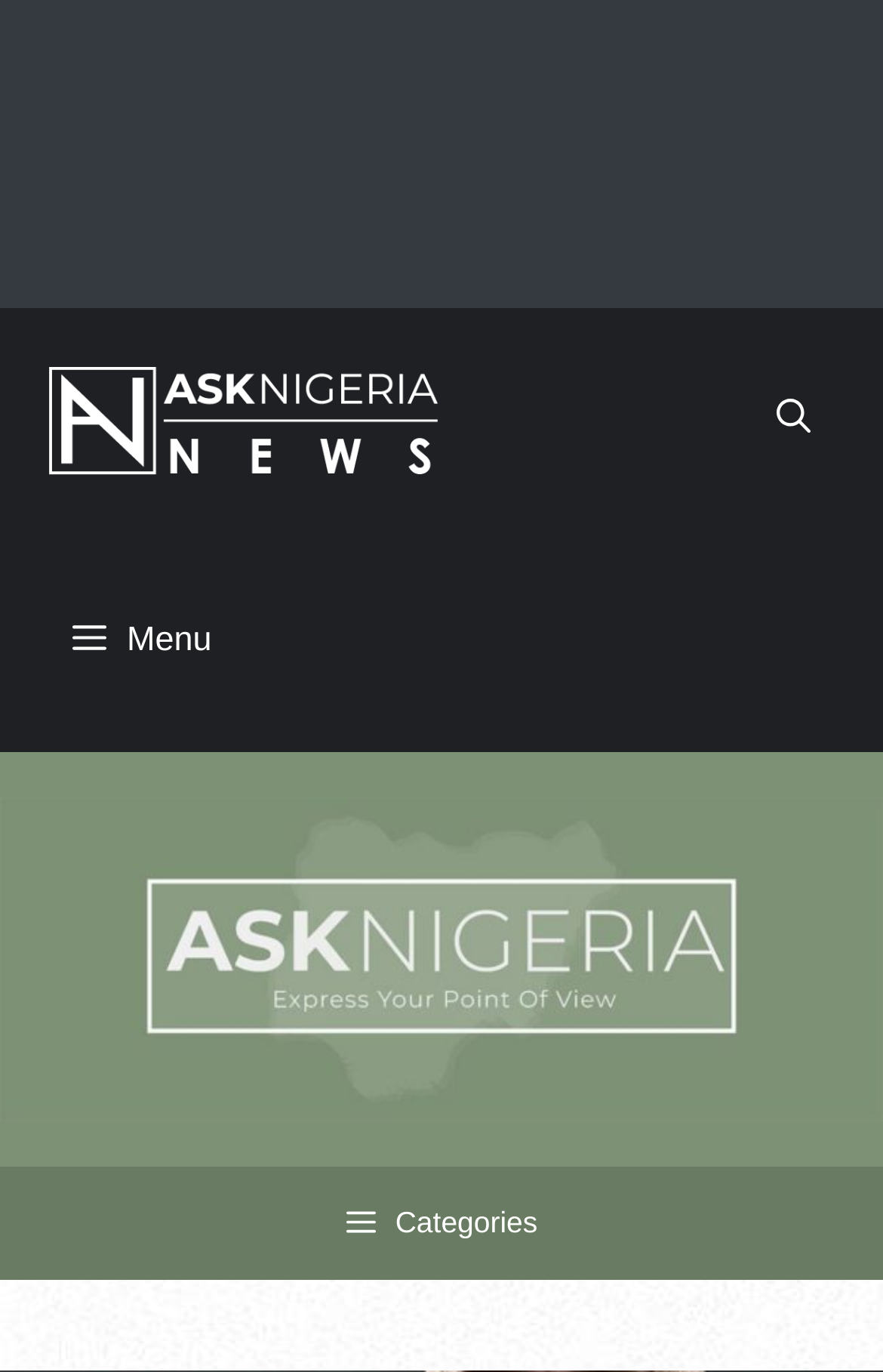How many buttons are in the primary navigation?
Based on the image, give a one-word or short phrase answer.

3